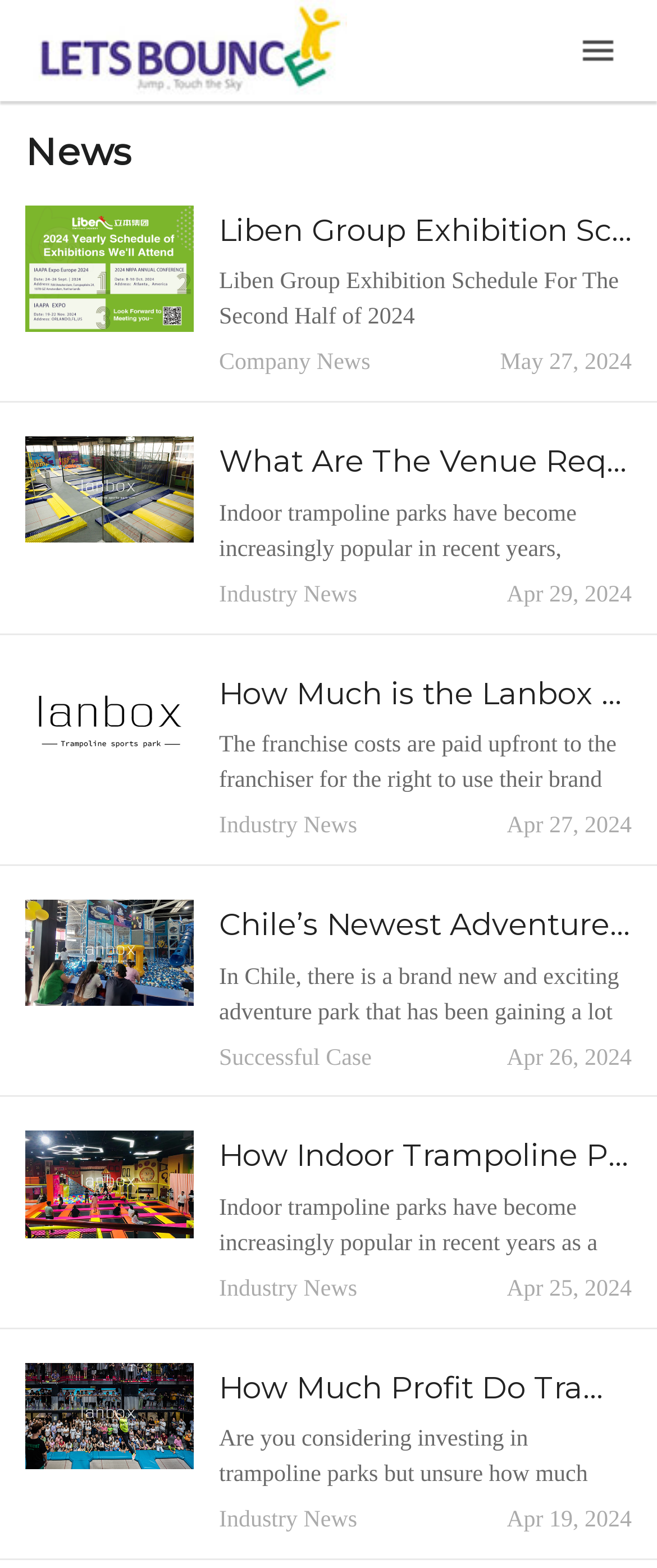Respond to the following question with a brief word or phrase:
What type of news is the article 'What Are The Venue Requirements For An Indoor Trampoline Park?' categorized as?

Industry News